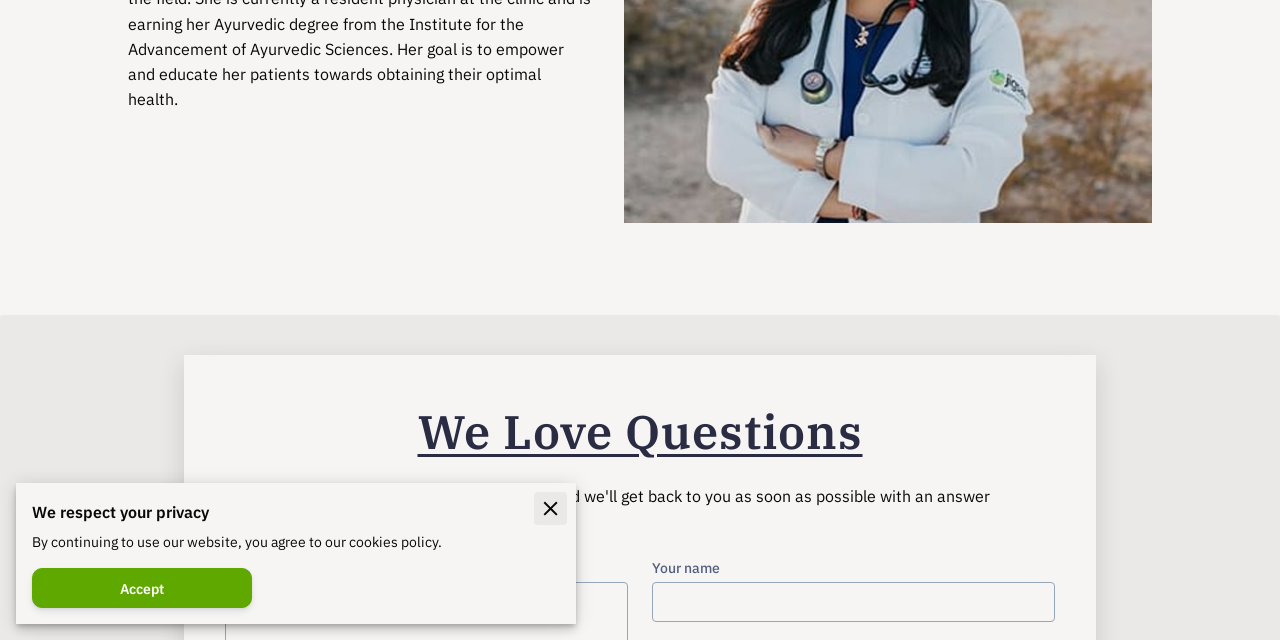Identify the bounding box coordinates for the UI element that matches this description: "Accept".

[0.025, 0.888, 0.197, 0.95]